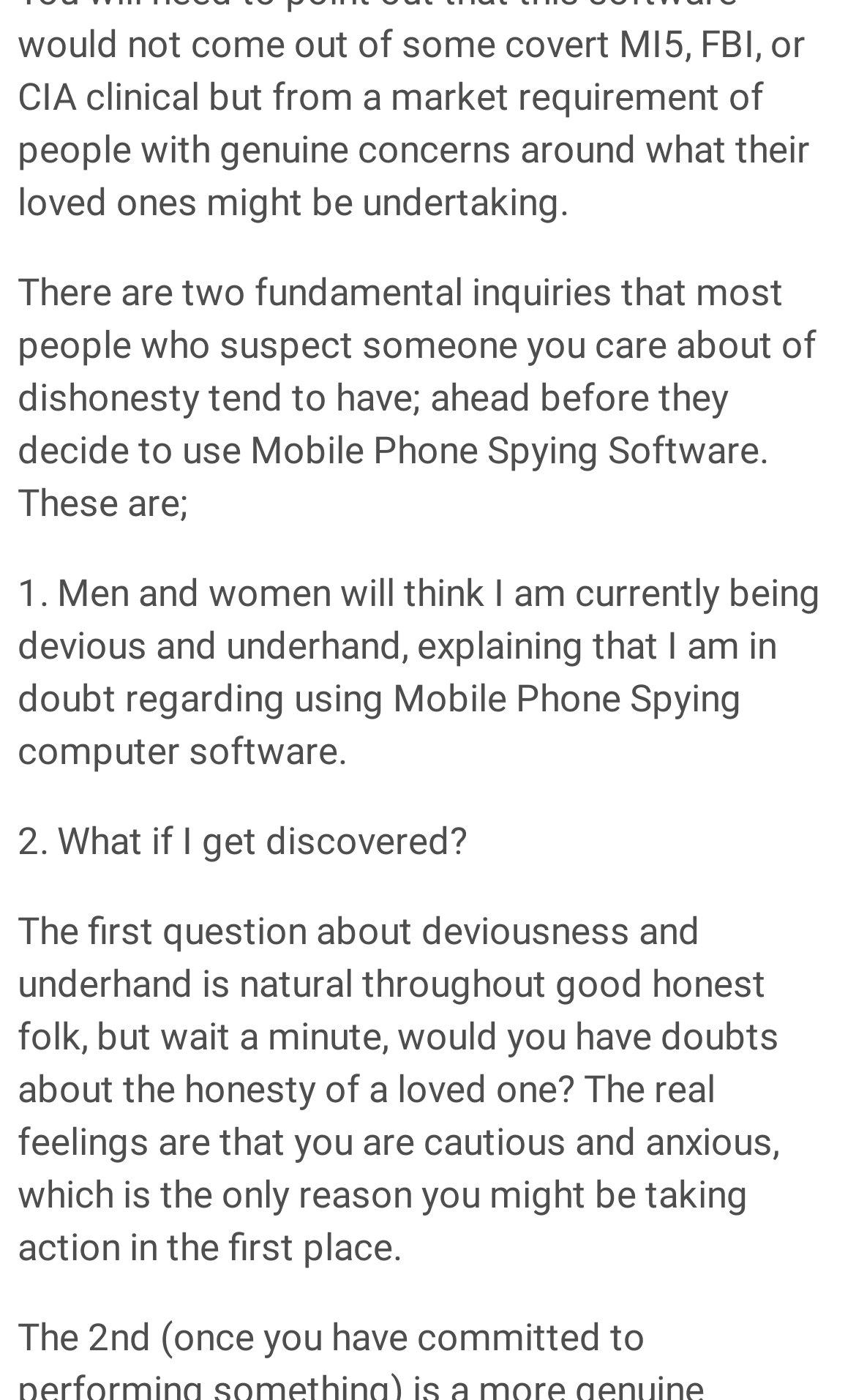Identify the bounding box coordinates of the part that should be clicked to carry out this instruction: "Share on Facebook".

[0.021, 0.204, 0.179, 0.229]